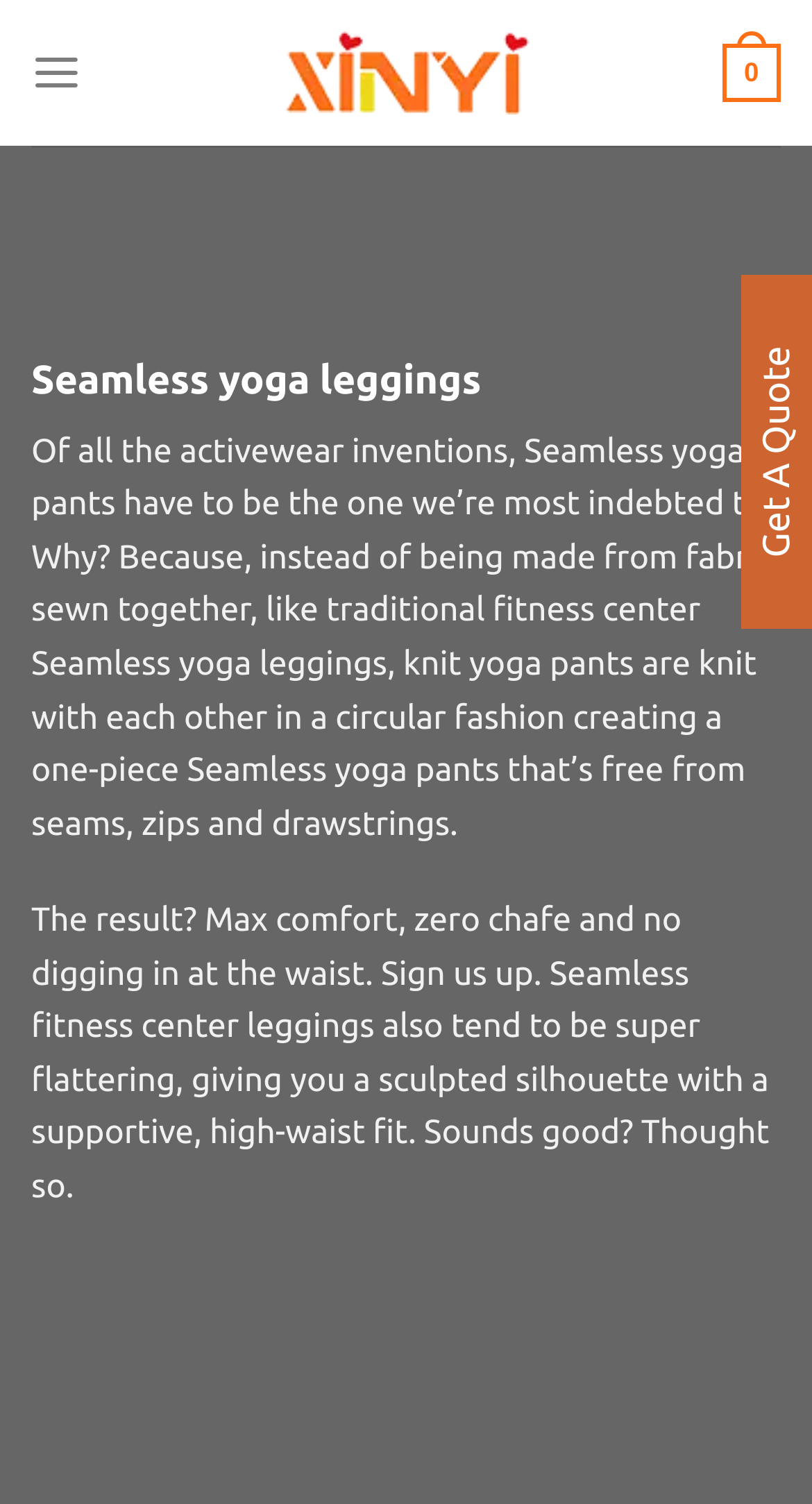Analyze the image and answer the question with as much detail as possible: 
What is the purpose of the 'Get A Quote' button?

The 'Get A Quote' button is likely intended for customers to request a quote or pricing information for the seamless yoga leggings or other products offered by OemYogaWear.